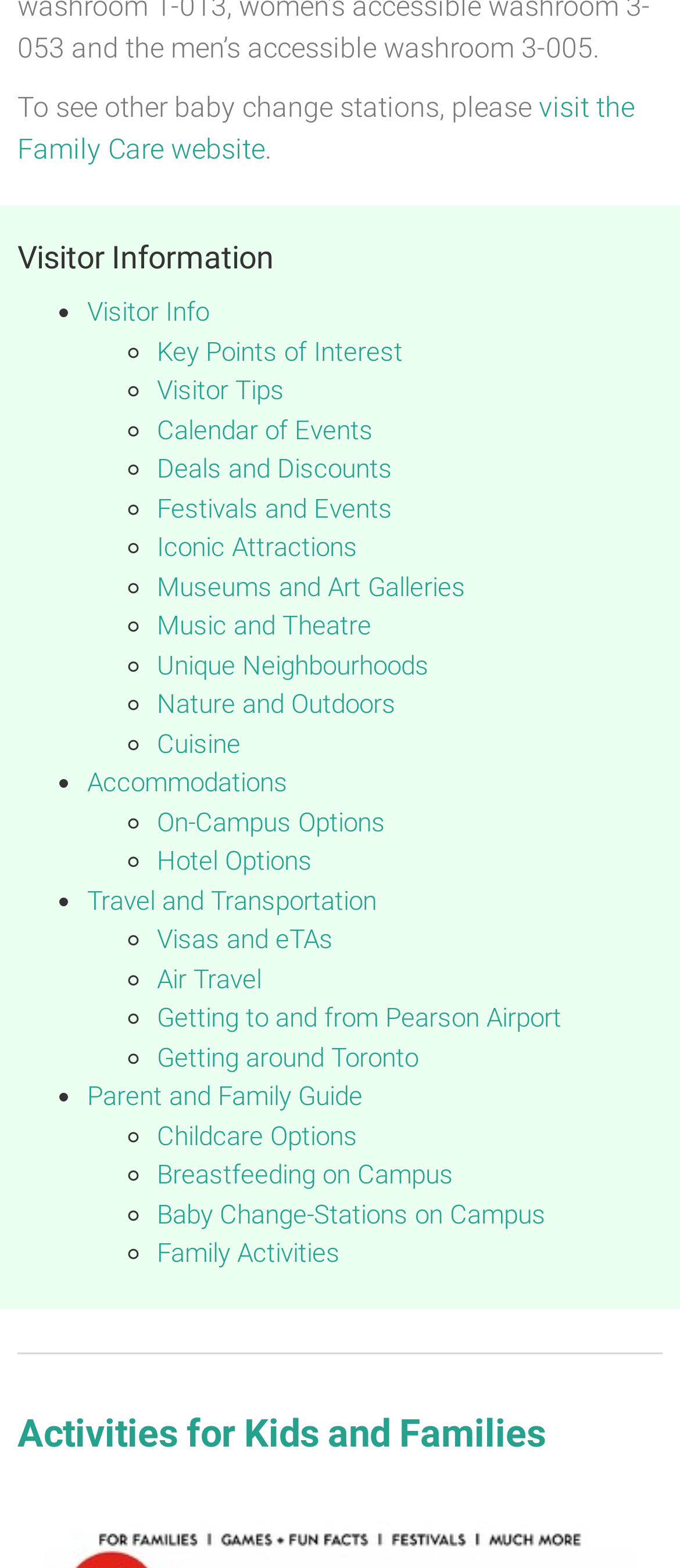Could you specify the bounding box coordinates for the clickable section to complete the following instruction: "Send an email to marketing"?

None